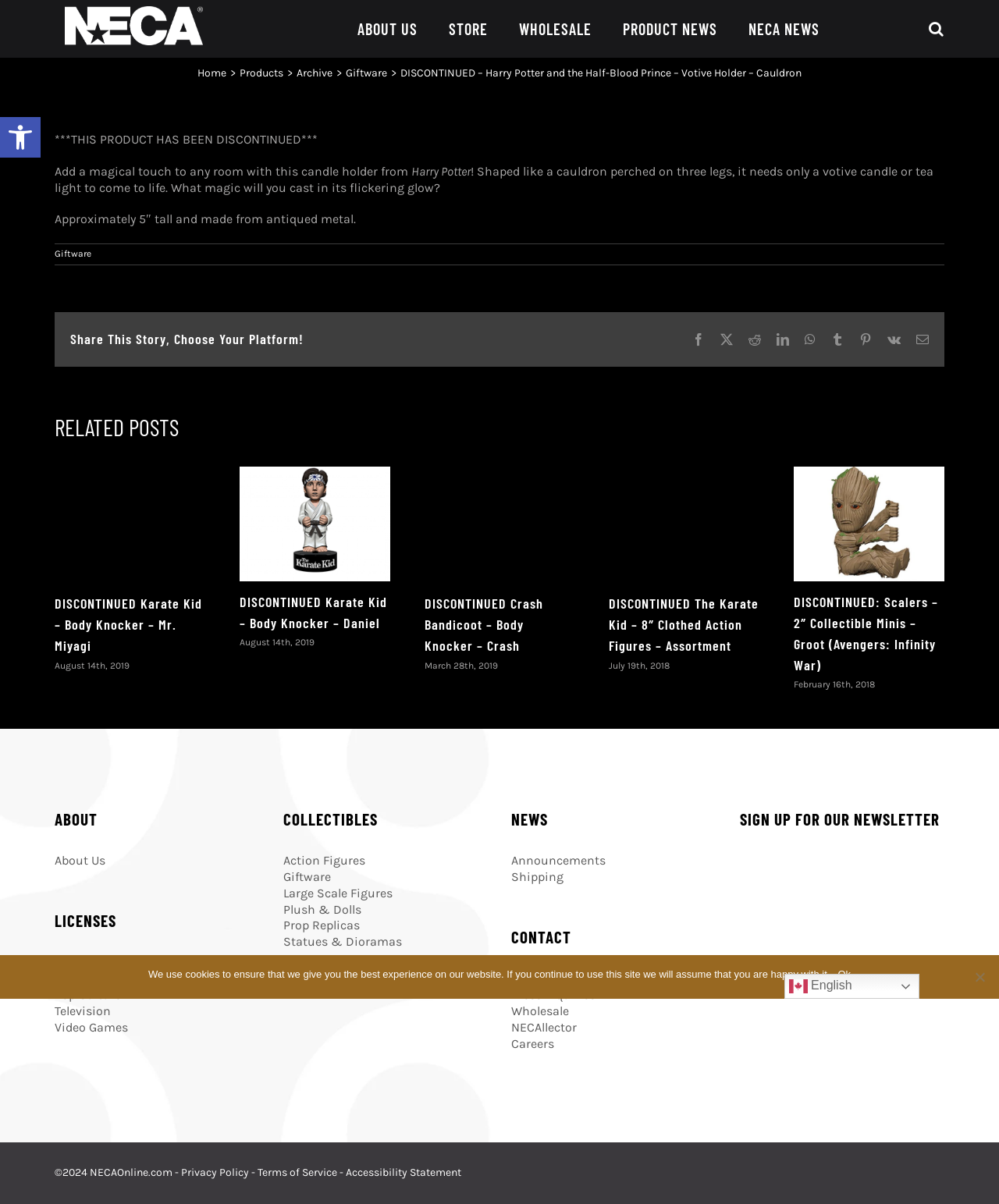Locate the bounding box coordinates of the clickable area needed to fulfill the instruction: "Search for a product".

[0.852, 0.0, 0.945, 0.048]